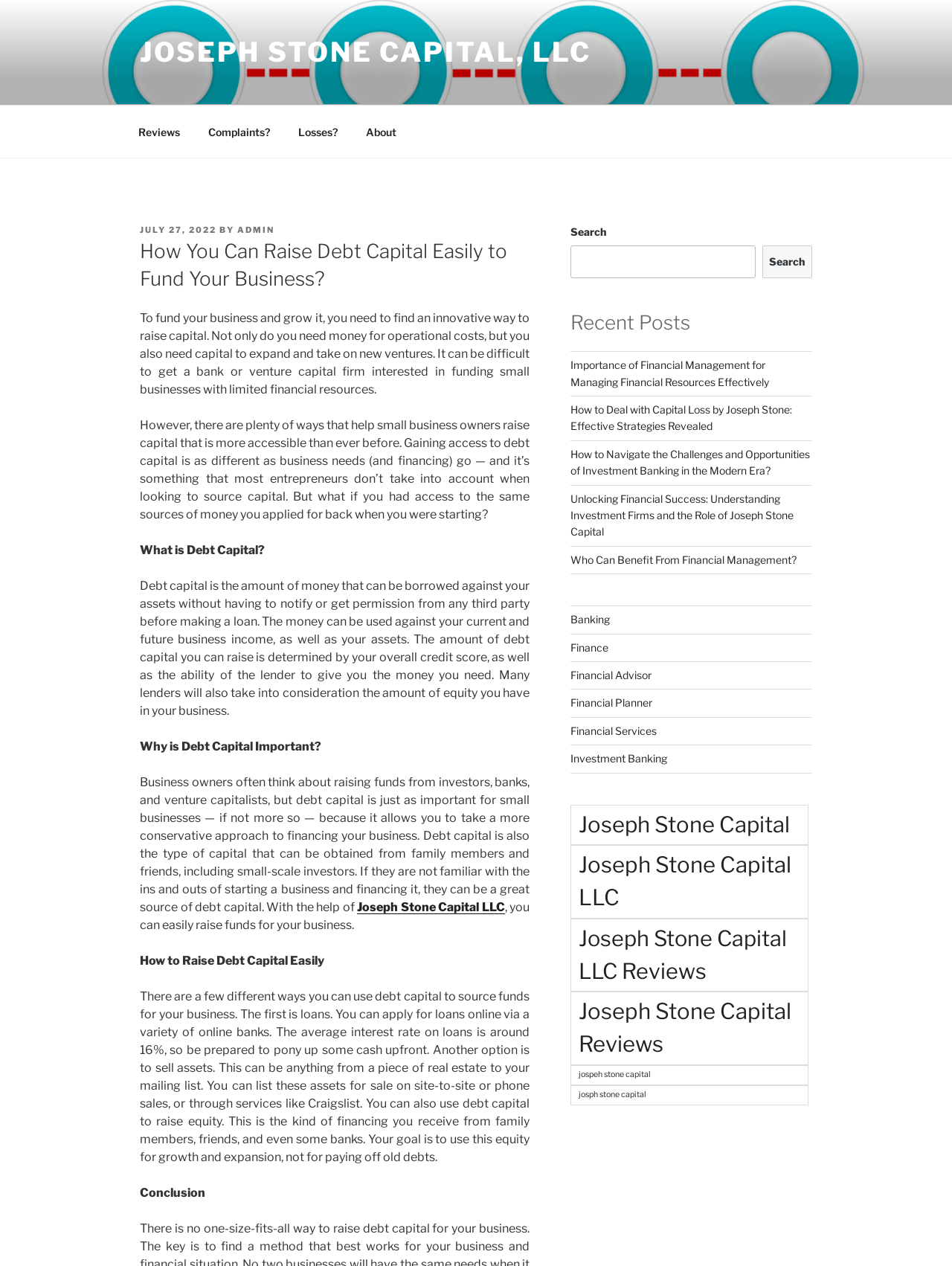What is the topic of the recent post 'Importance of Financial Management for Managing Financial Resources Effectively'?
Based on the image content, provide your answer in one word or a short phrase.

Financial Management